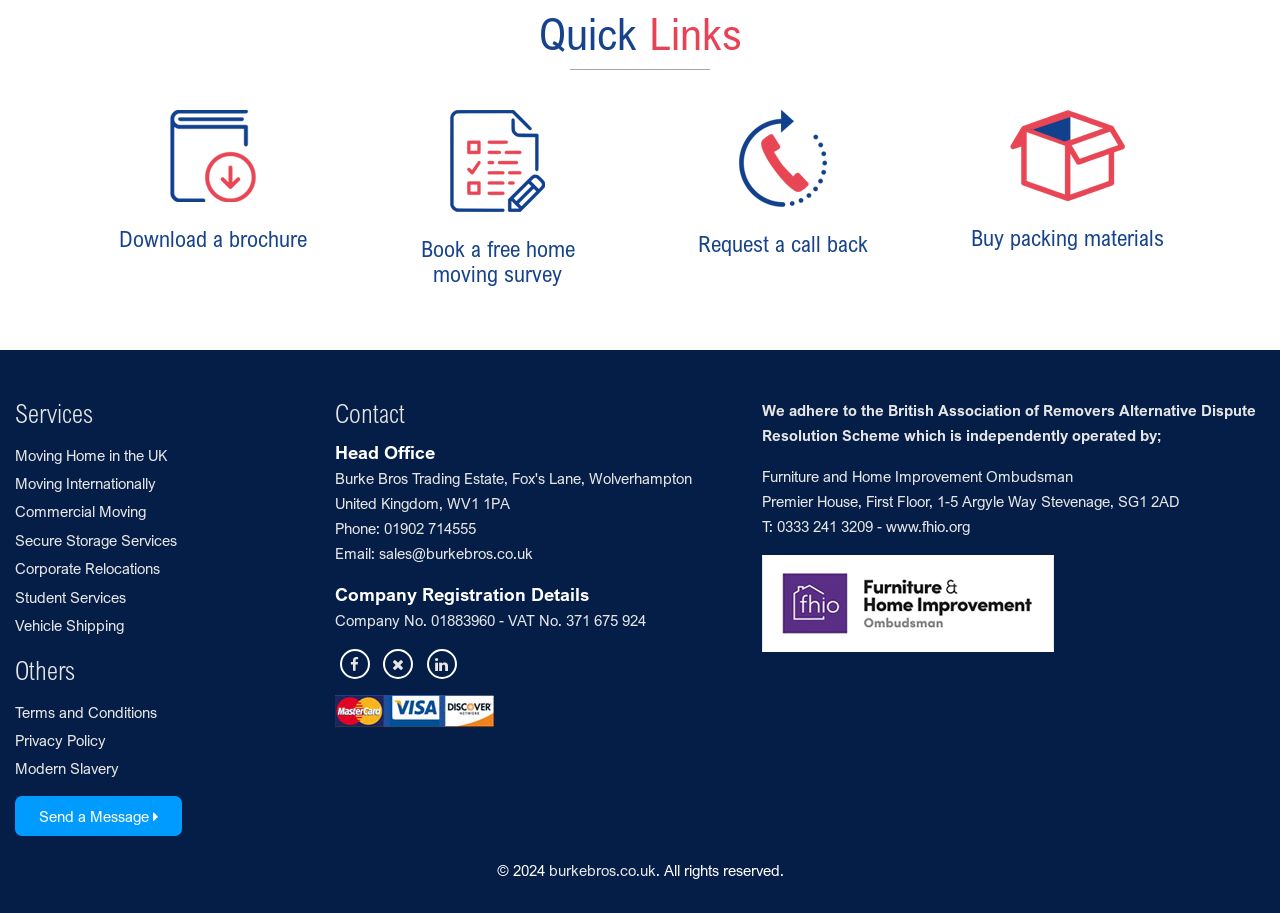Specify the bounding box coordinates of the region I need to click to perform the following instruction: "Request a call back". The coordinates must be four float numbers in the range of 0 to 1, i.e., [left, top, right, bottom].

[0.512, 0.121, 0.711, 0.281]